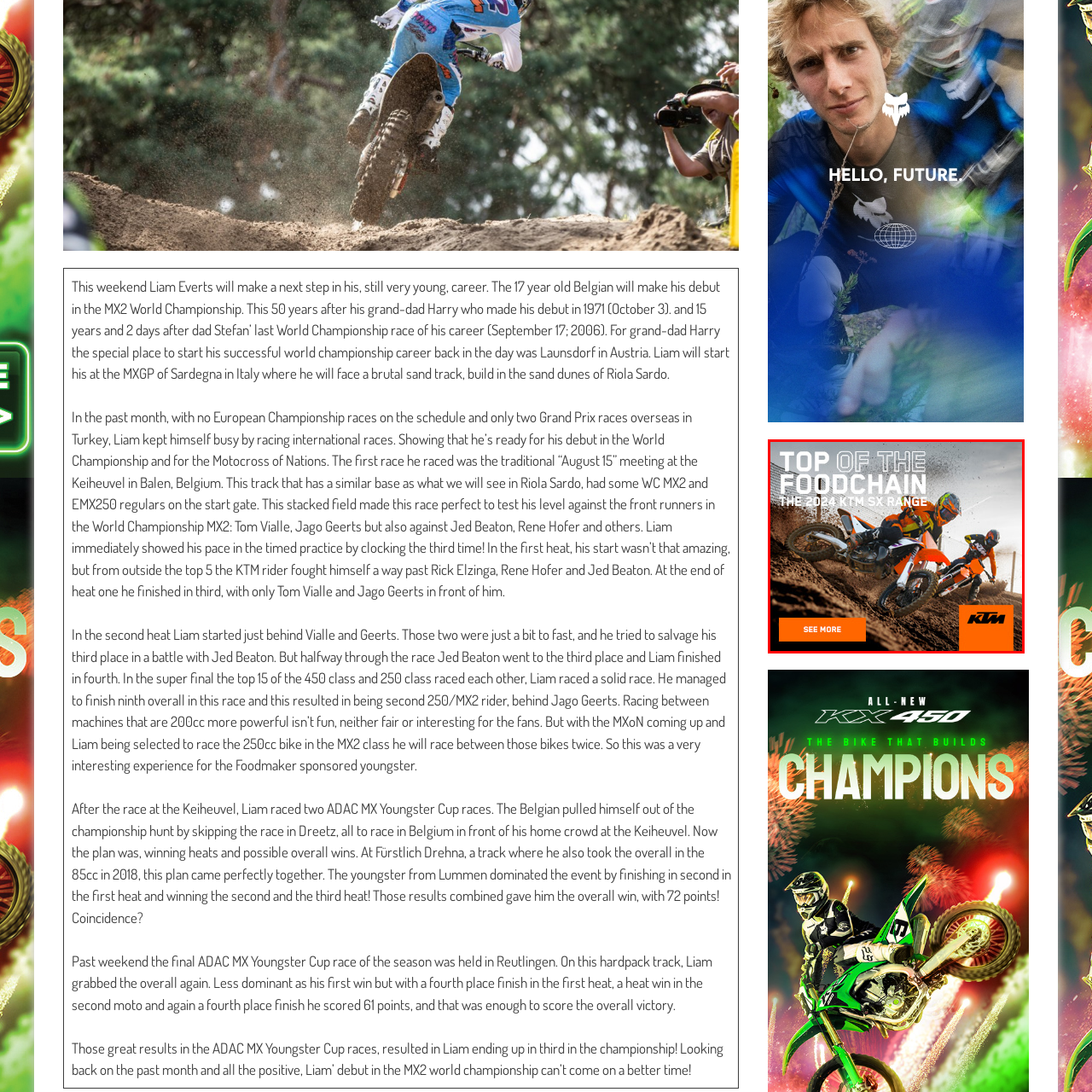Offer a detailed caption for the image that is surrounded by the red border.

The image showcases two motocross riders skillfully maneuvering their KTM bikes on a dirt track, highlighting the powerful performance of the 2024 KTM SX range. With a dynamic composition, the riders exhibit a sense of speed and agility, embodying the thrill of motocross racing. The bold text "TOP OF THE FOODCHAIN" emphasizes the KTM brand's dominance in the motocross market, inviting enthusiasts to explore the advanced features and capabilities of their latest models. The overall visual appeal is enhanced by the vibrant colors of the riders' gear and the distinctive orange KTM logo, underscoring the brand's identity and commitment to high-performance motocross experiences.